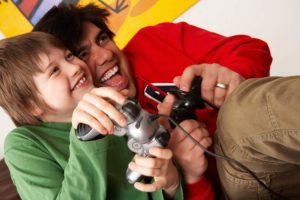Describe the image with as much detail as possible.

In this vibrant and heartwarming image, a parent and child are deeply engaged in a gaming session, sharing a moment of joy and excitement. The child, with a bright smile, holds onto a game controller in their small hands, while the adult, radiating enthusiasm, grips another controller. They lean close together, both lost in the thrill of the game, embodying the spirit of family interaction through gaming. The colorful backdrop enhances the lively atmosphere, suggesting a playful environment that celebrates the bond formed through shared activities. This dynamic scene captures the essence of gaming as a means of connection across generations, highlighting the growing presence of gaming in family life and the potential for positive family engagement.